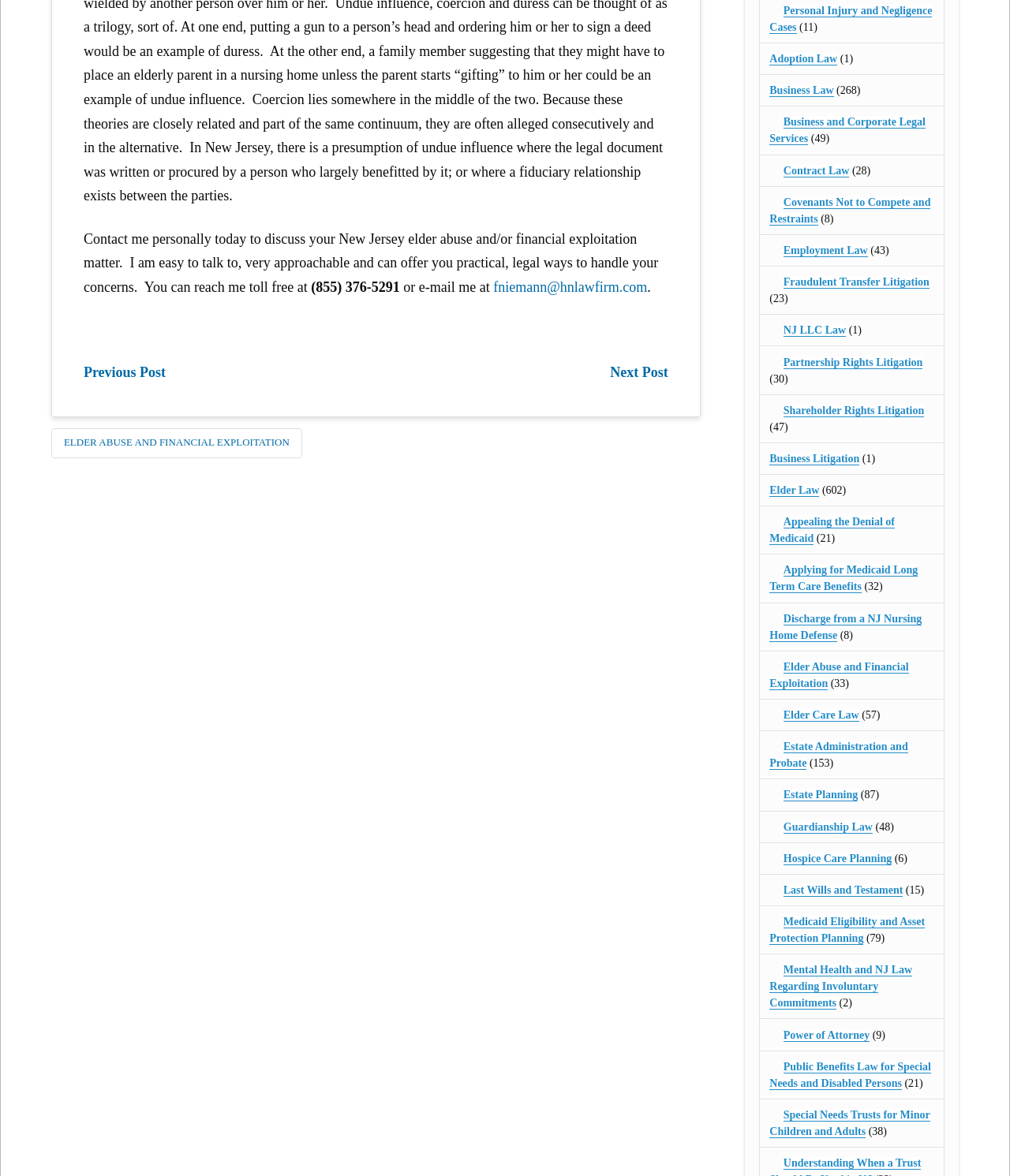Calculate the bounding box coordinates for the UI element based on the following description: "Estate Administration and Probate". Ensure the coordinates are four float numbers between 0 and 1, i.e., [left, top, right, bottom].

[0.762, 0.63, 0.899, 0.655]